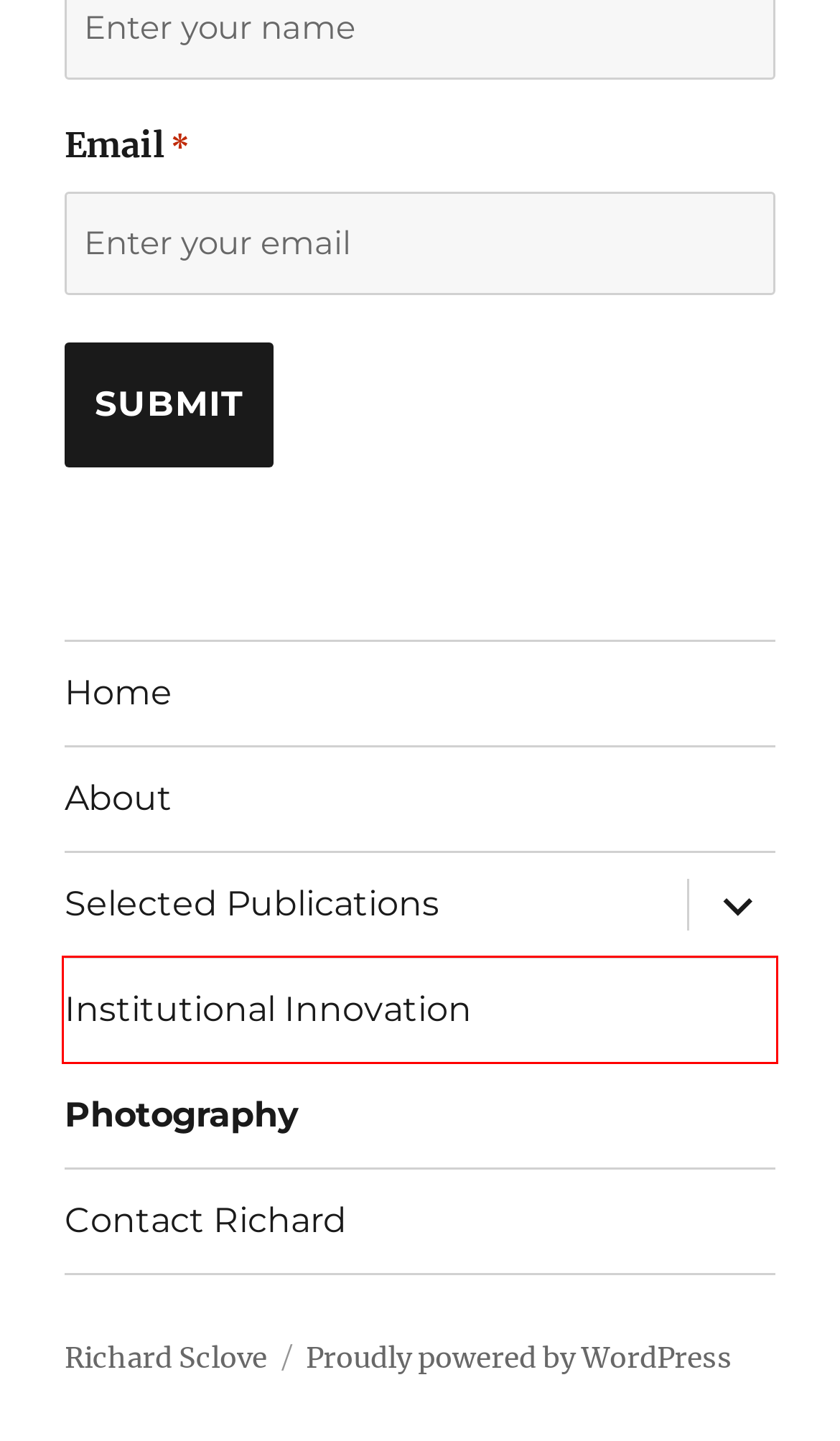Observe the screenshot of a webpage with a red bounding box highlighting an element. Choose the webpage description that accurately reflects the new page after the element within the bounding box is clicked. Here are the candidates:
A. Worshipper in the Ganges River – Richard Sclove
B. About – Richard Sclove
C. Institutional Innovation – Richard Sclove
D. Scottish Highlands cow – Richard Sclove
E. Selected Publications – Richard Sclove
F. Contact Richard – Richard Sclove
G. Blog Tool, Publishing Platform, and CMS – WordPress.org
H. A wandering Hindu ascetic in Varanasi – Richard Sclove

C